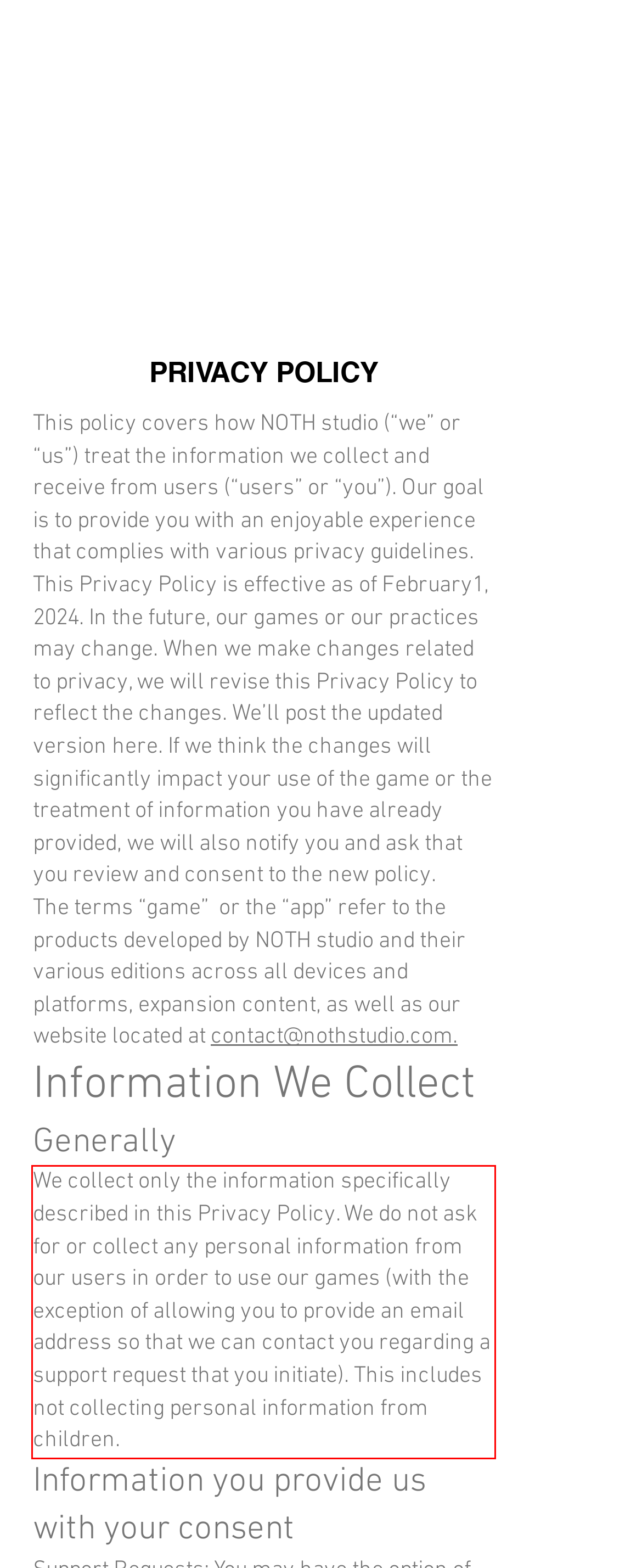Please examine the screenshot of the webpage and read the text present within the red rectangle bounding box.

We collect only the information specifically described in this Privacy Policy. We do not ask for or collect any personal information from our users in order to use our games (with the exception of allowing you to provide an email address so that we can contact you regarding a support request that you initiate). This includes not collecting personal information from children.